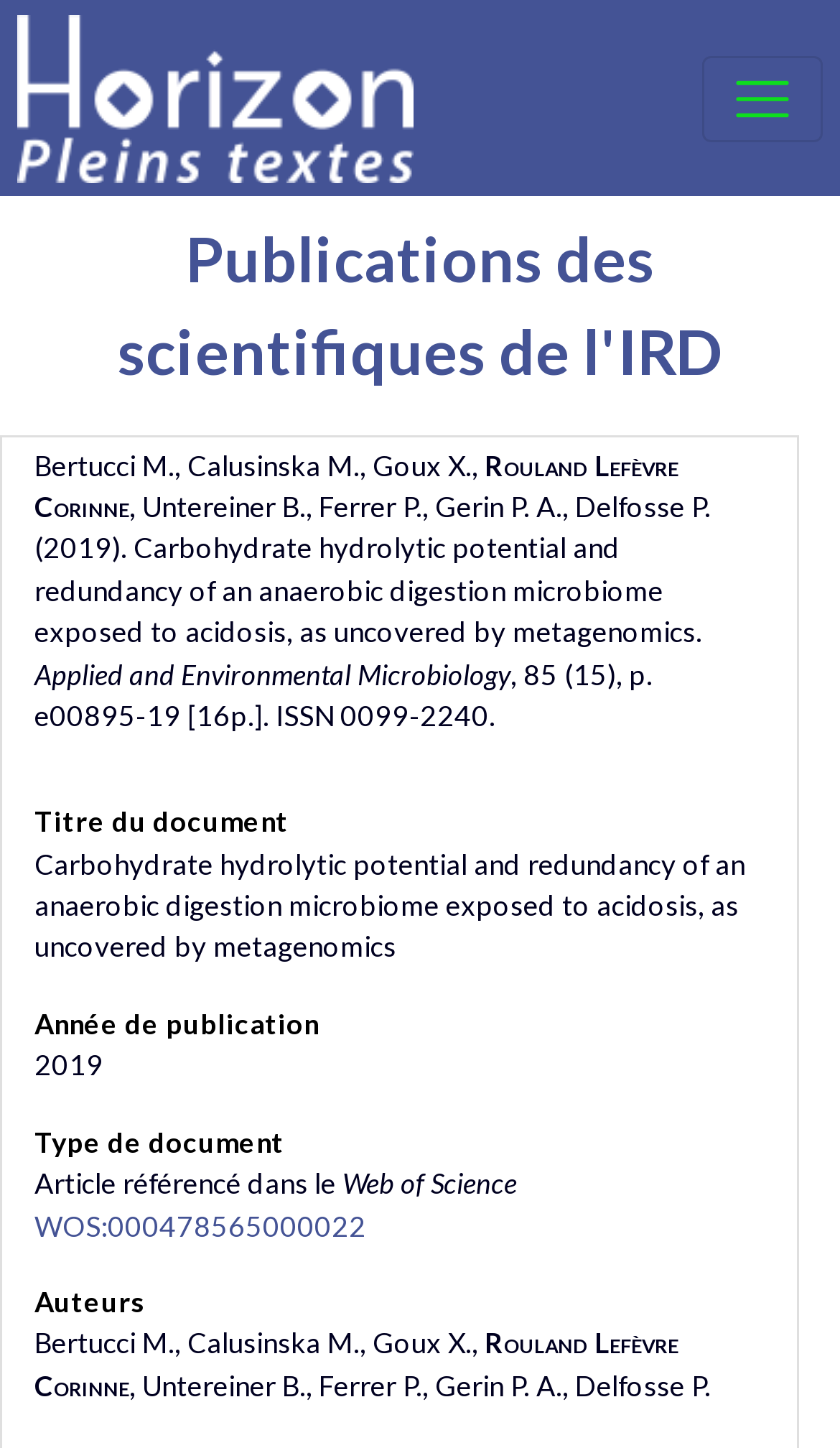Identify the bounding box for the UI element specified in this description: "aria-label="Toggle navigation"". The coordinates must be four float numbers between 0 and 1, formatted as [left, top, right, bottom].

[0.836, 0.038, 0.979, 0.098]